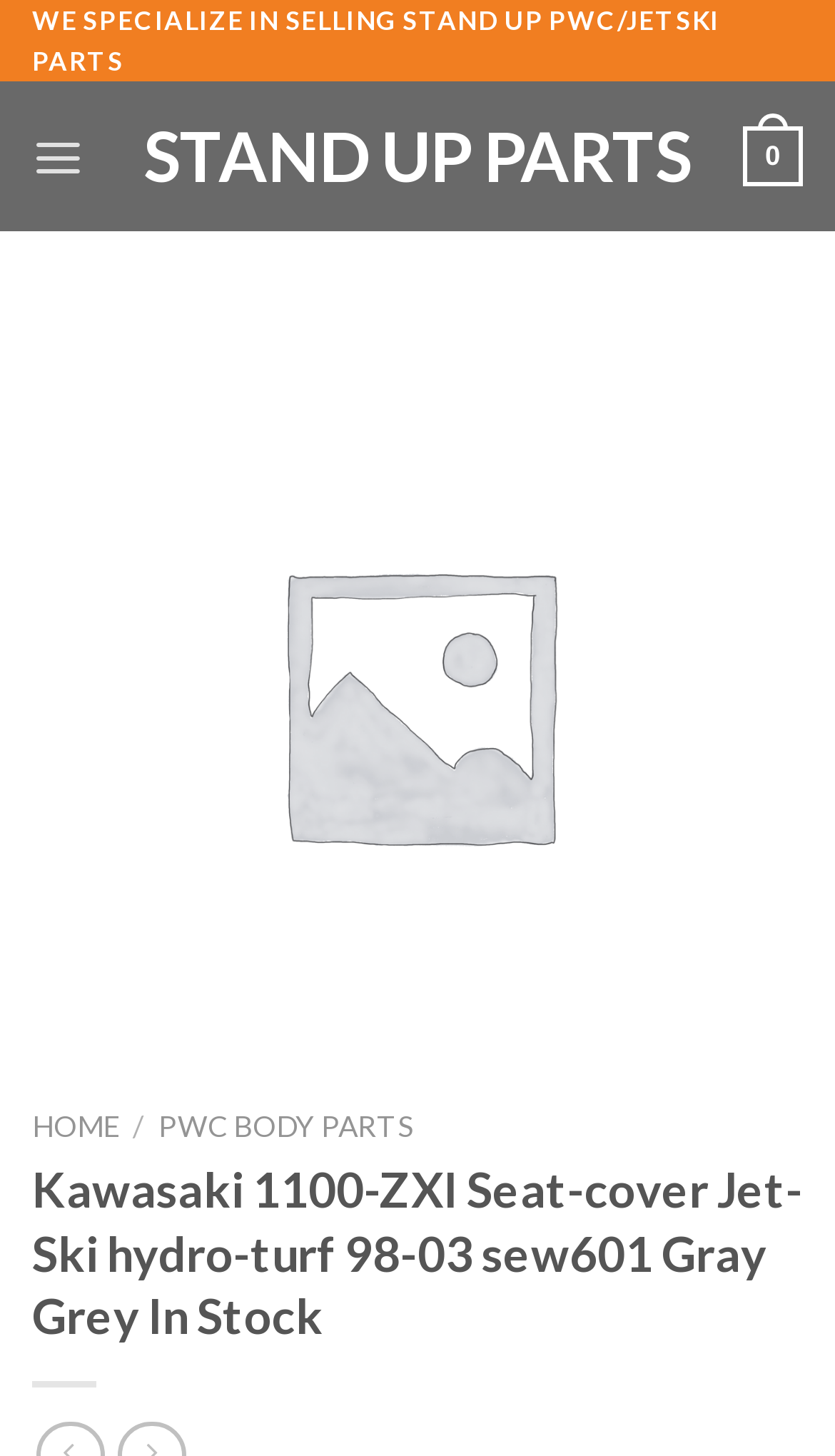Determine the bounding box of the UI element mentioned here: "0". The coordinates must be in the format [left, top, right, bottom] with values ranging from 0 to 1.

[0.889, 0.067, 0.962, 0.149]